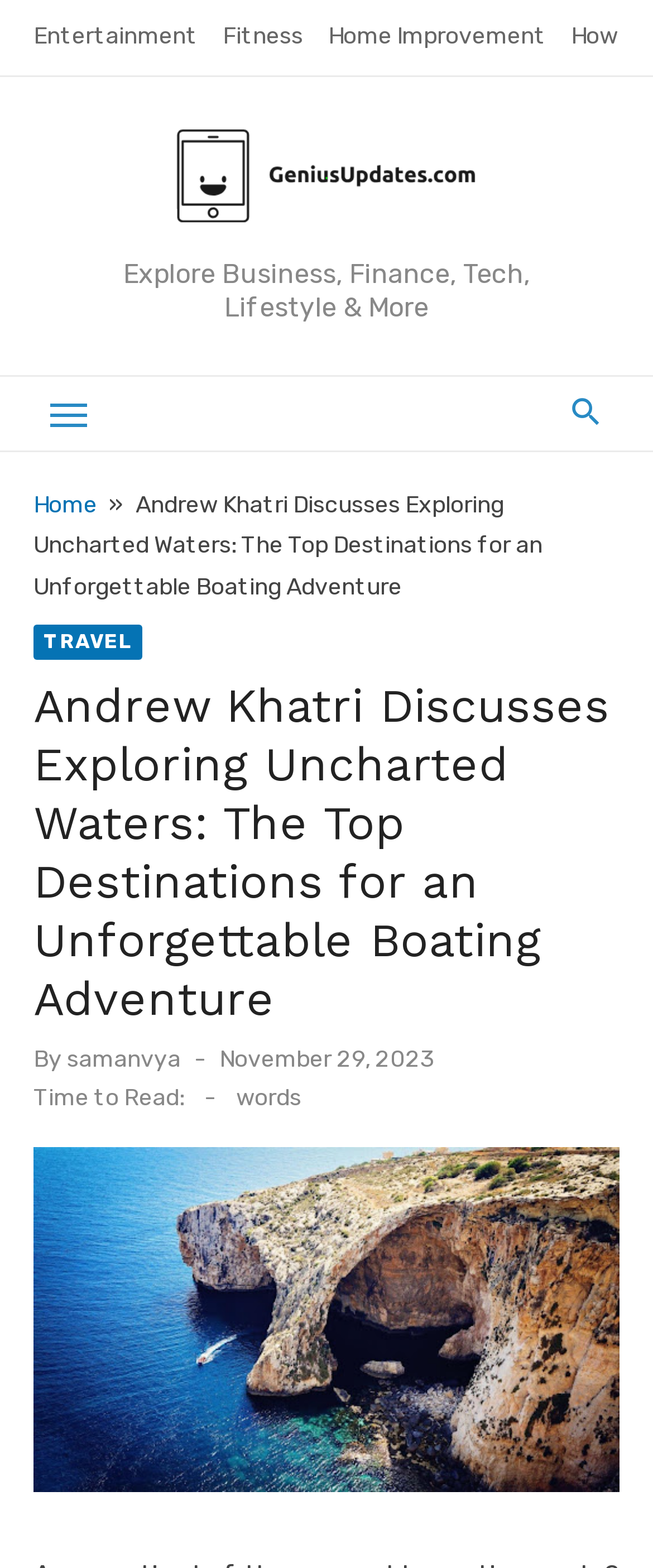Look at the image and give a detailed response to the following question: What is the logo of the website?

I found the logo of the website by looking at the image with the text 'genius updates logo'. This indicates that the logo of the website is the Genius Updates logo.